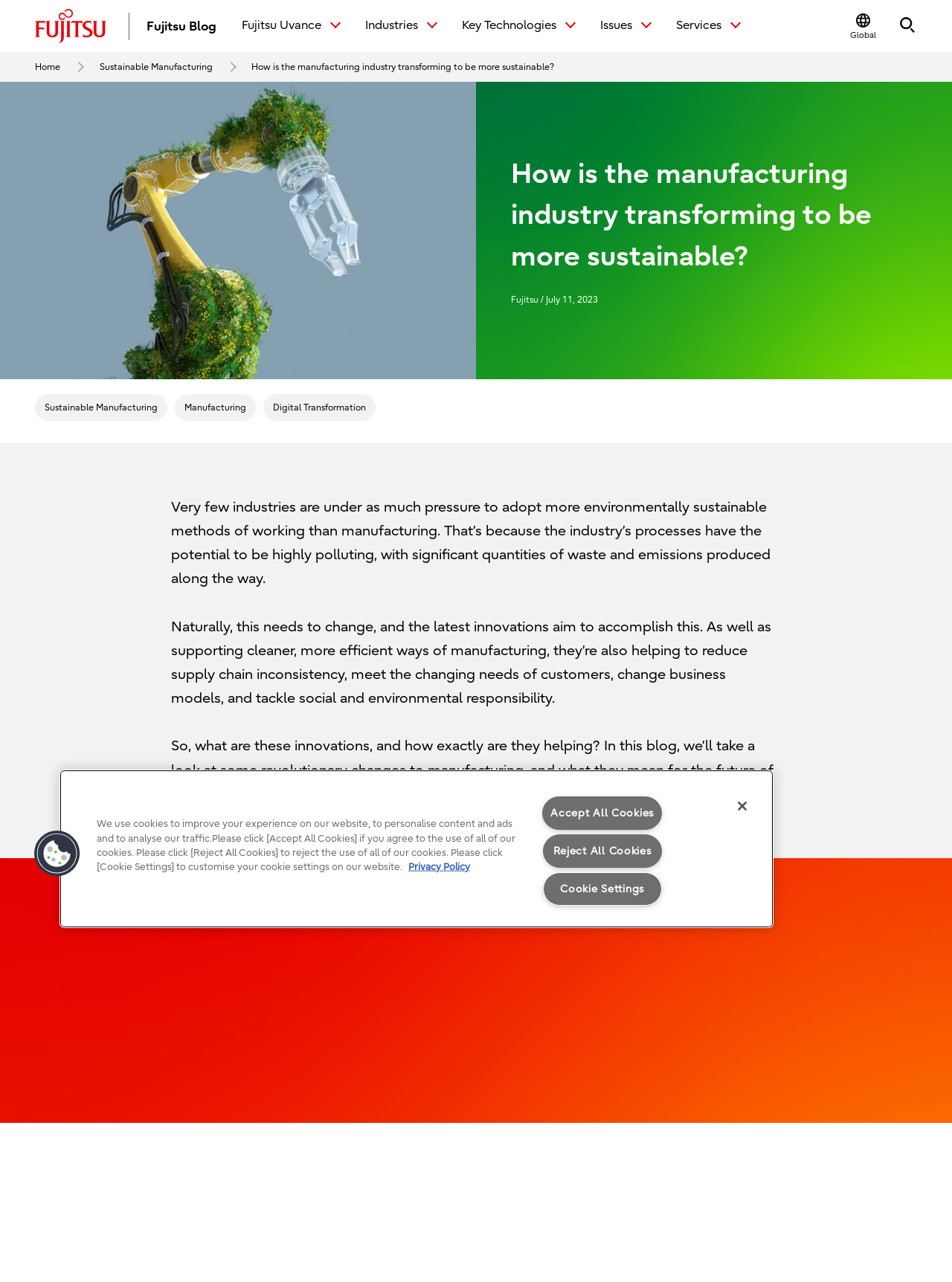From the webpage screenshot, predict the bounding box of the UI element that matches this description: "Accept All Cookies".

[0.57, 0.621, 0.695, 0.647]